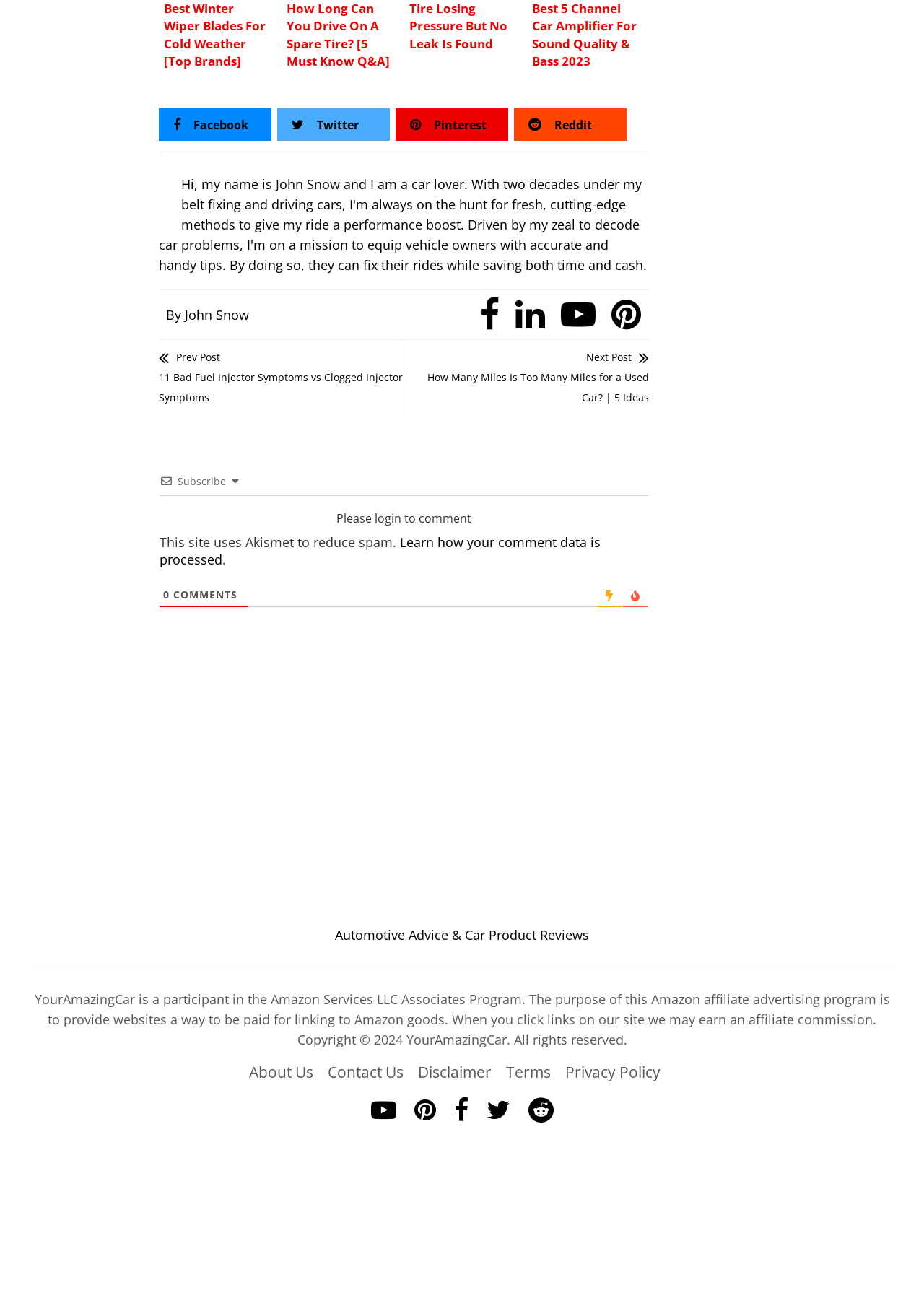What is the topic of the website?
Make sure to answer the question with a detailed and comprehensive explanation.

Based on the text 'Automotive Advice & Car Product Reviews' and the website's name 'Your Amazing Car', it can be inferred that the website is focused on providing advice and reviews related to cars and the automotive industry.